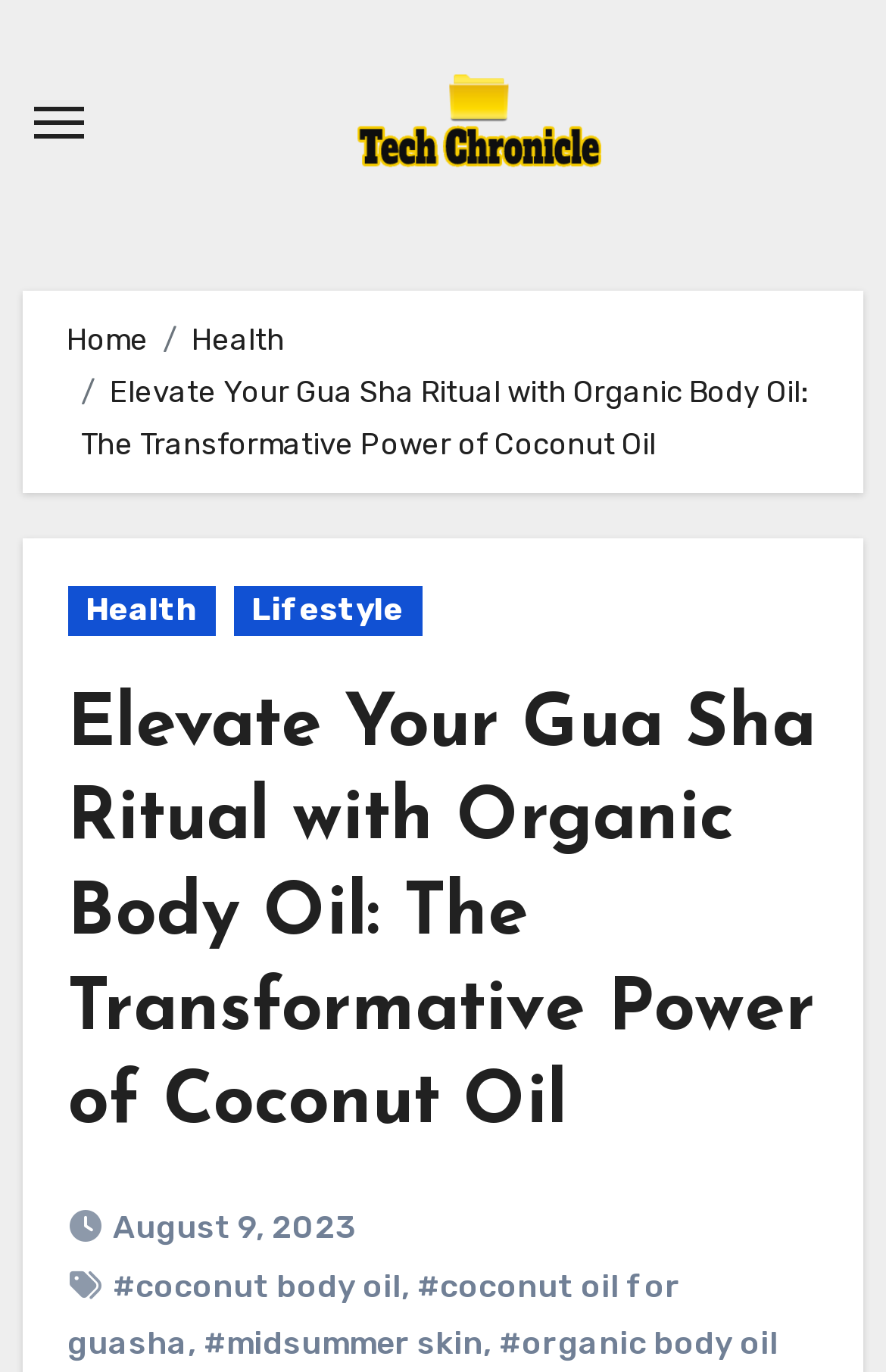What is the website's name? From the image, respond with a single word or brief phrase.

Techchronicle